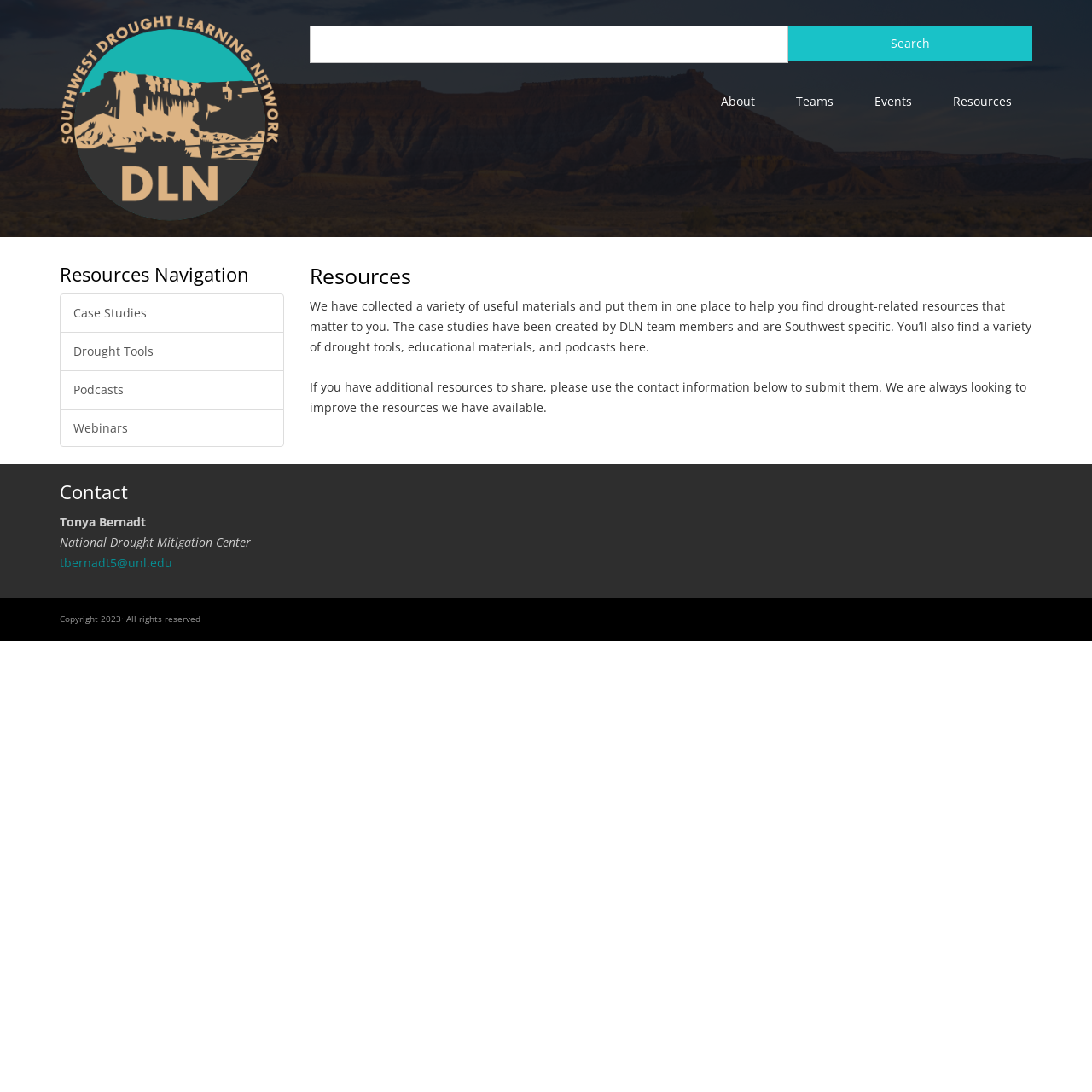Please specify the bounding box coordinates in the format (top-left x, top-left y, bottom-right x, bottom-right y), with values ranging from 0 to 1. Identify the bounding box for the UI component described as follows: February 2014

None